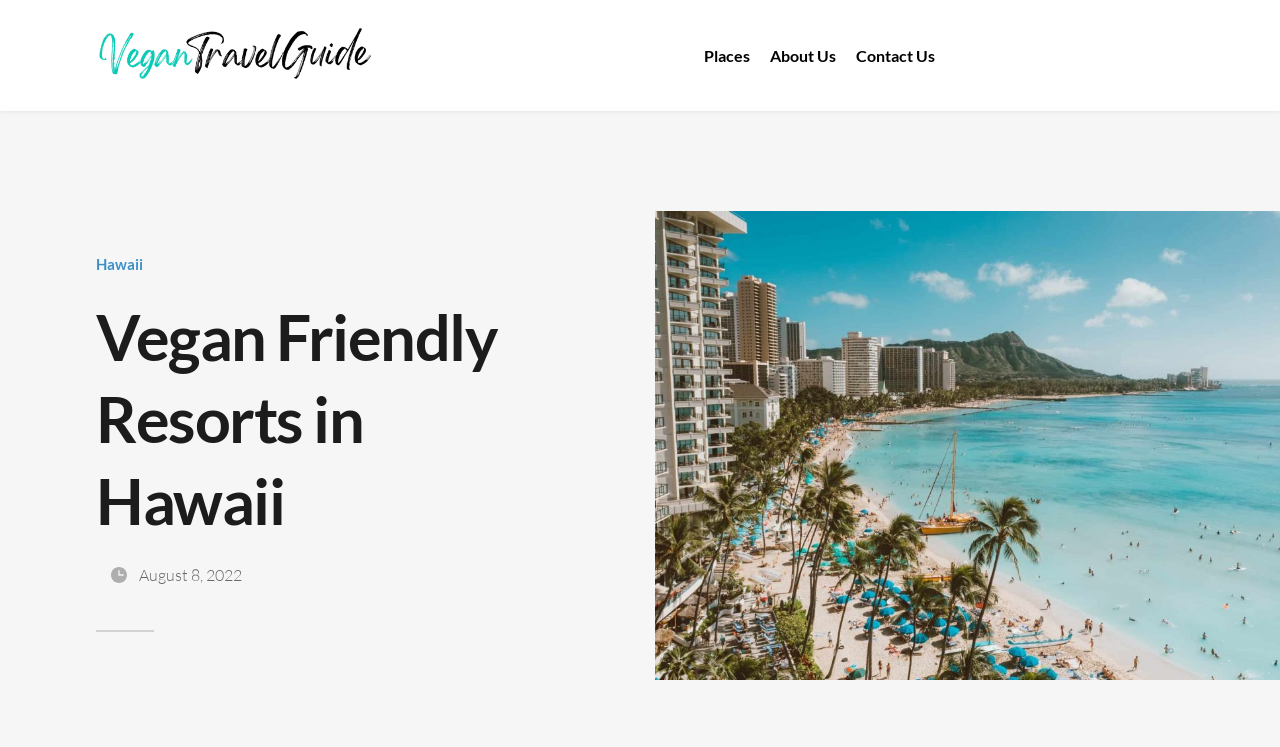Determine the bounding box coordinates (top-left x, top-left y, bottom-right x, bottom-right y) of the UI element described in the following text: Places

[0.546, 0.056, 0.589, 0.093]